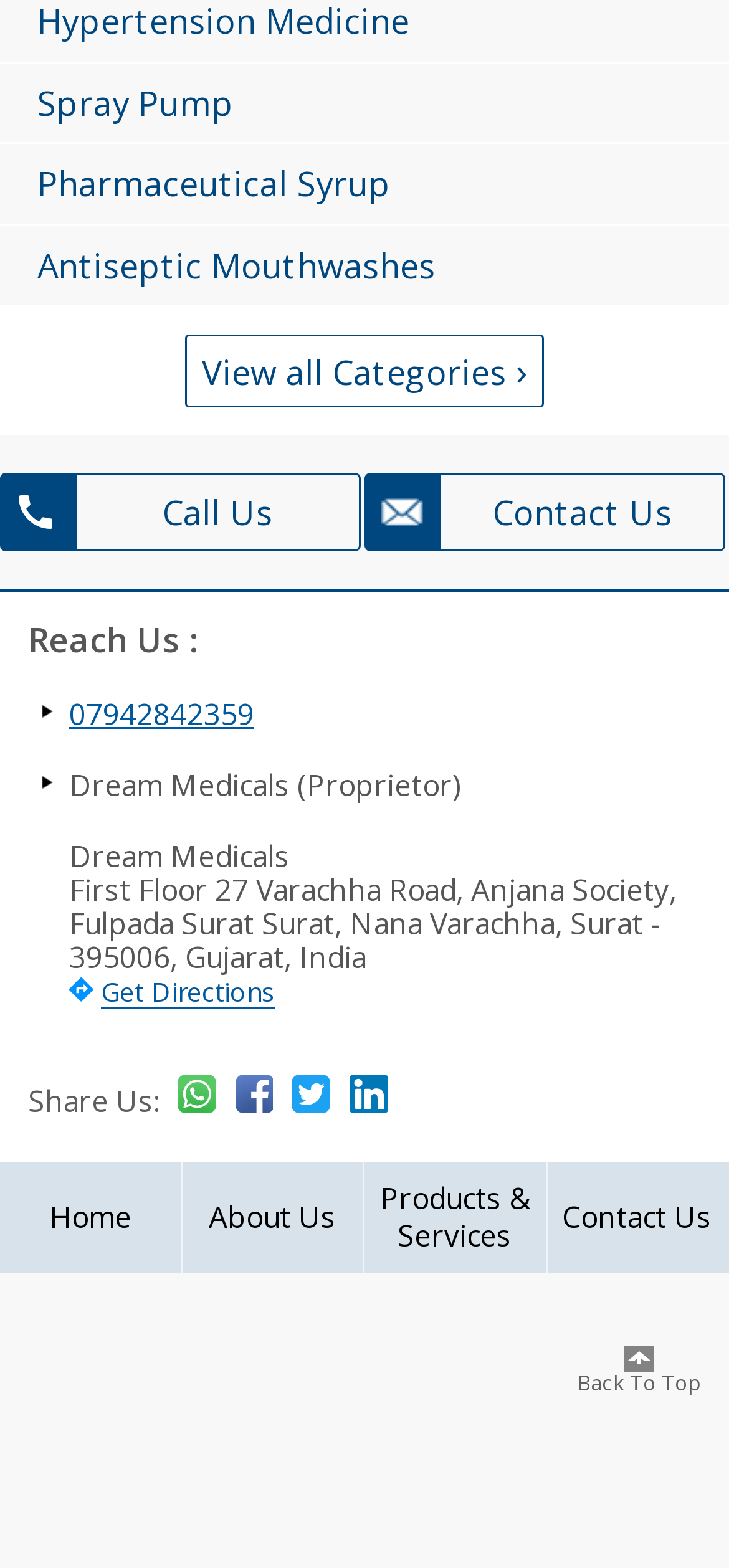Locate the bounding box coordinates of the clickable part needed for the task: "Call Us".

[0.0, 0.302, 0.495, 0.352]